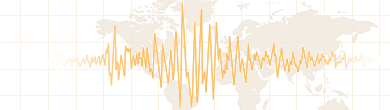What color is the waveform?
Please provide a comprehensive answer to the question based on the webpage screenshot.

The waveform is depicted in different shades of orange, which likely represents the varying intensity of the seismic activity. The use of orange may be intended to convey a sense of urgency or warning.